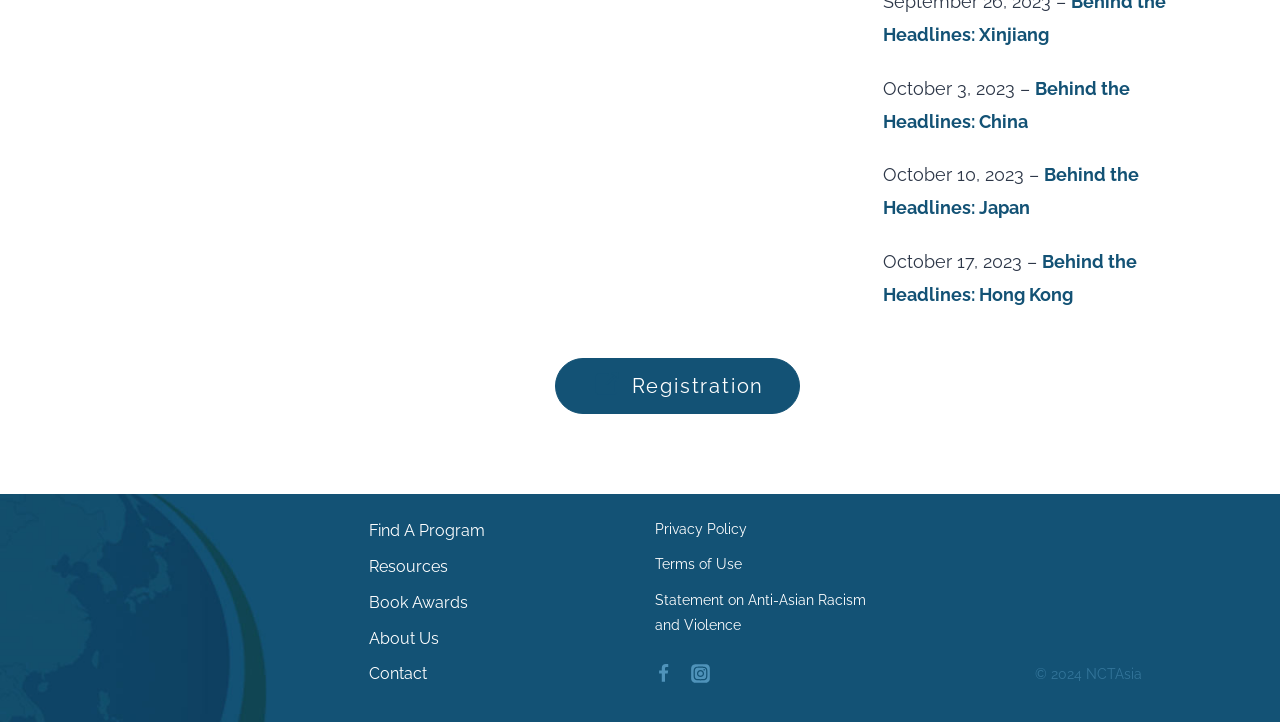Find the bounding box of the UI element described as: "Terms of Use". The bounding box coordinates should be given as four float values between 0 and 1, i.e., [left, top, right, bottom].

[0.512, 0.765, 0.684, 0.814]